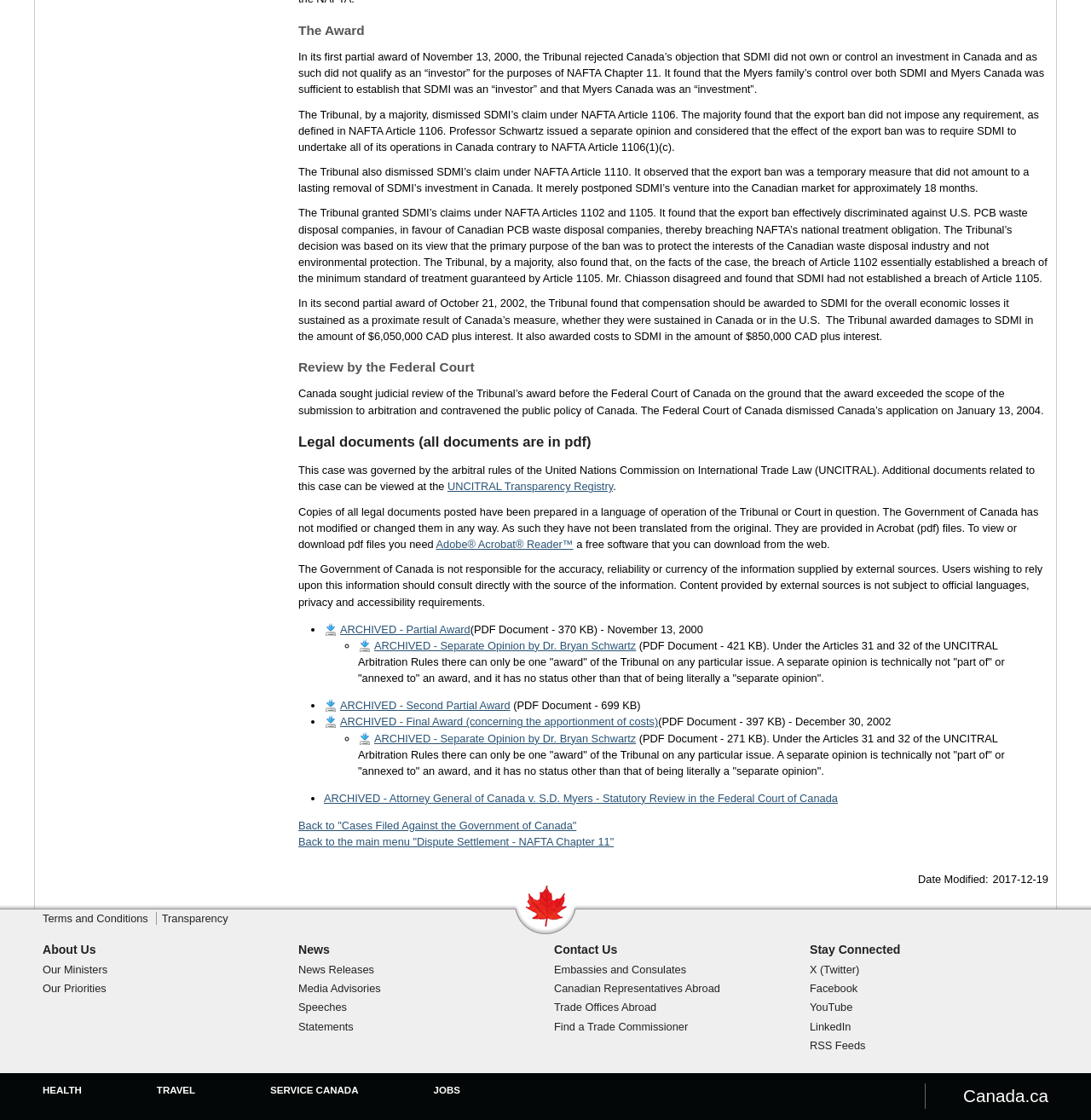What is the language of the legal documents posted on the webpage?
From the screenshot, supply a one-word or short-phrase answer.

Language of operation of the Tribunal or Court